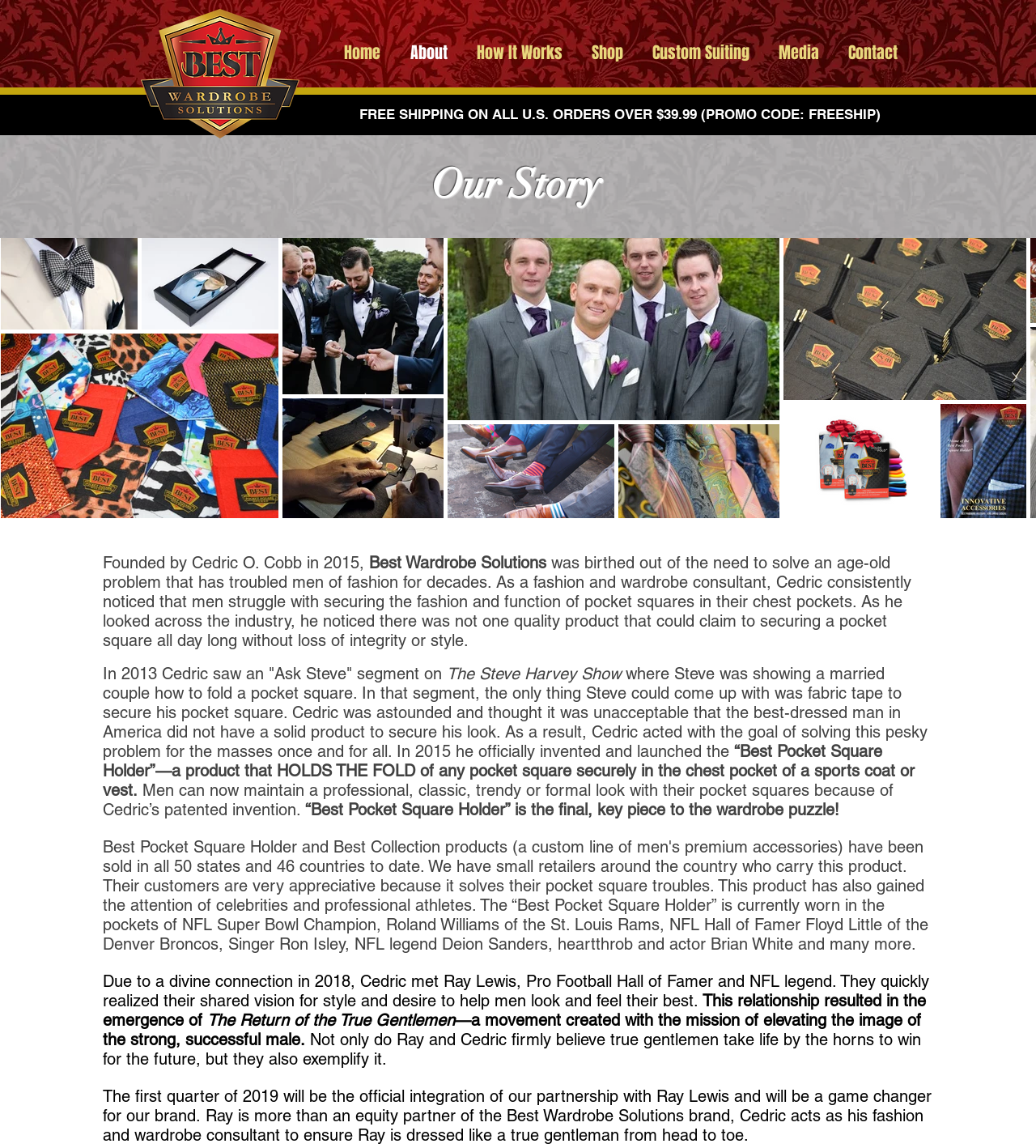What is the name of the founder of Best Wardrobe Solutions?
Kindly give a detailed and elaborate answer to the question.

The answer can be found in the StaticText element with the text 'Founded by Cedric O. Cobb in 2015,' which indicates that Cedric O. Cobb is the founder of Best Wardrobe Solutions.